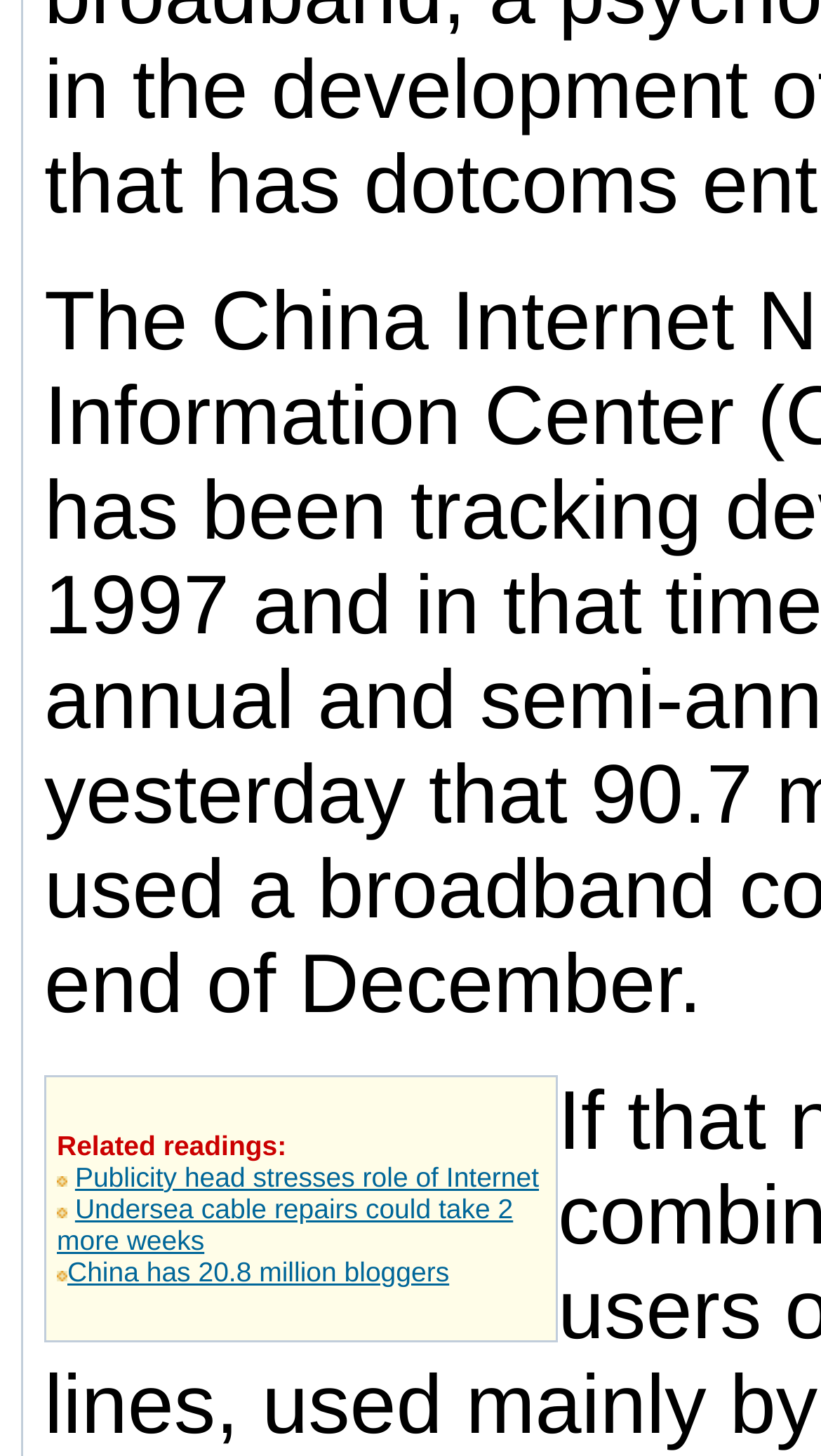How many related readings are there?
Give a thorough and detailed response to the question.

There are three links provided in the related readings section, which suggests that there are three related readings in total.